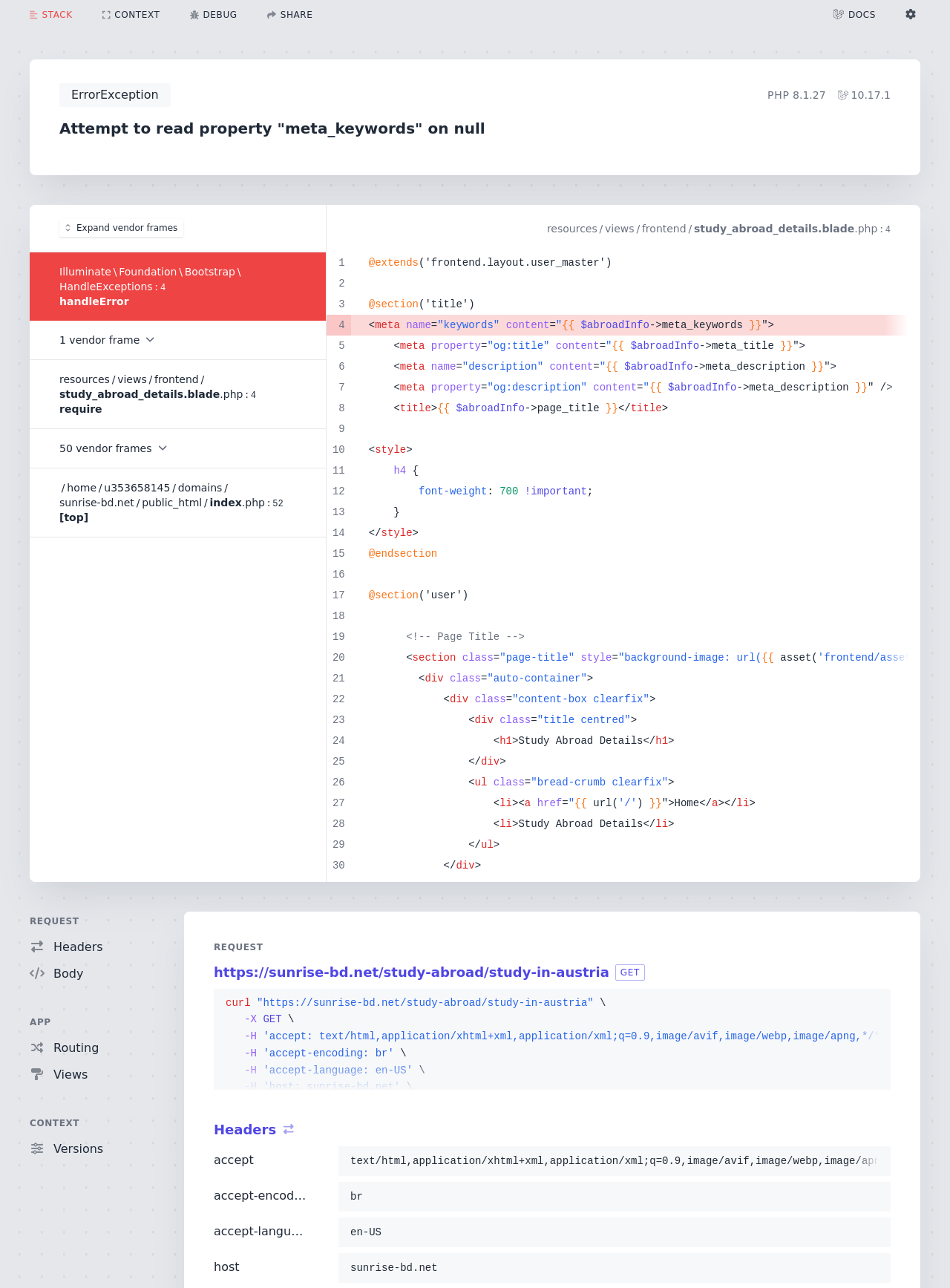Provide a single word or phrase answer to the question: 
How many vendor frames are there?

50